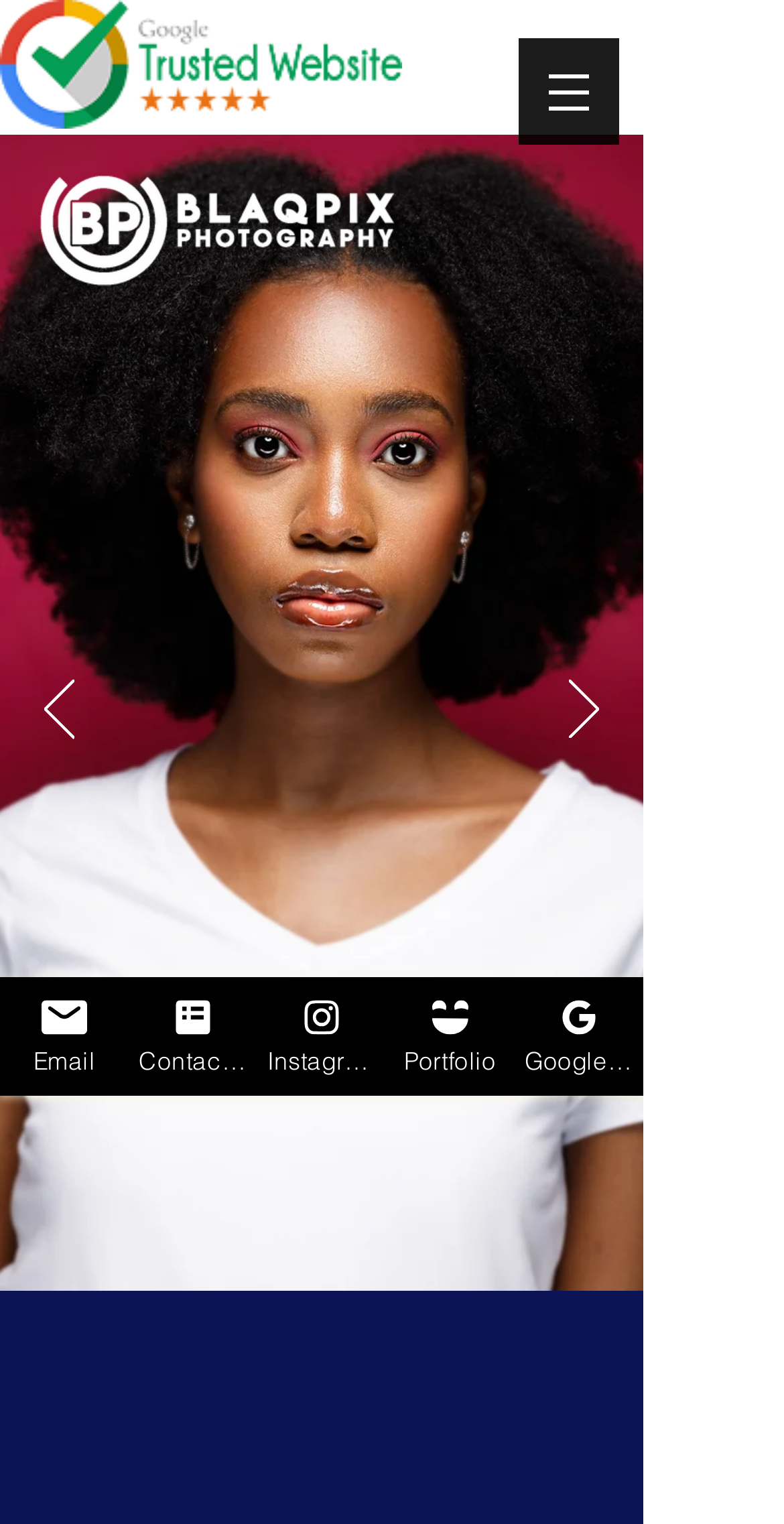Locate the bounding box coordinates of the element that should be clicked to fulfill the instruction: "Go to Shop".

None